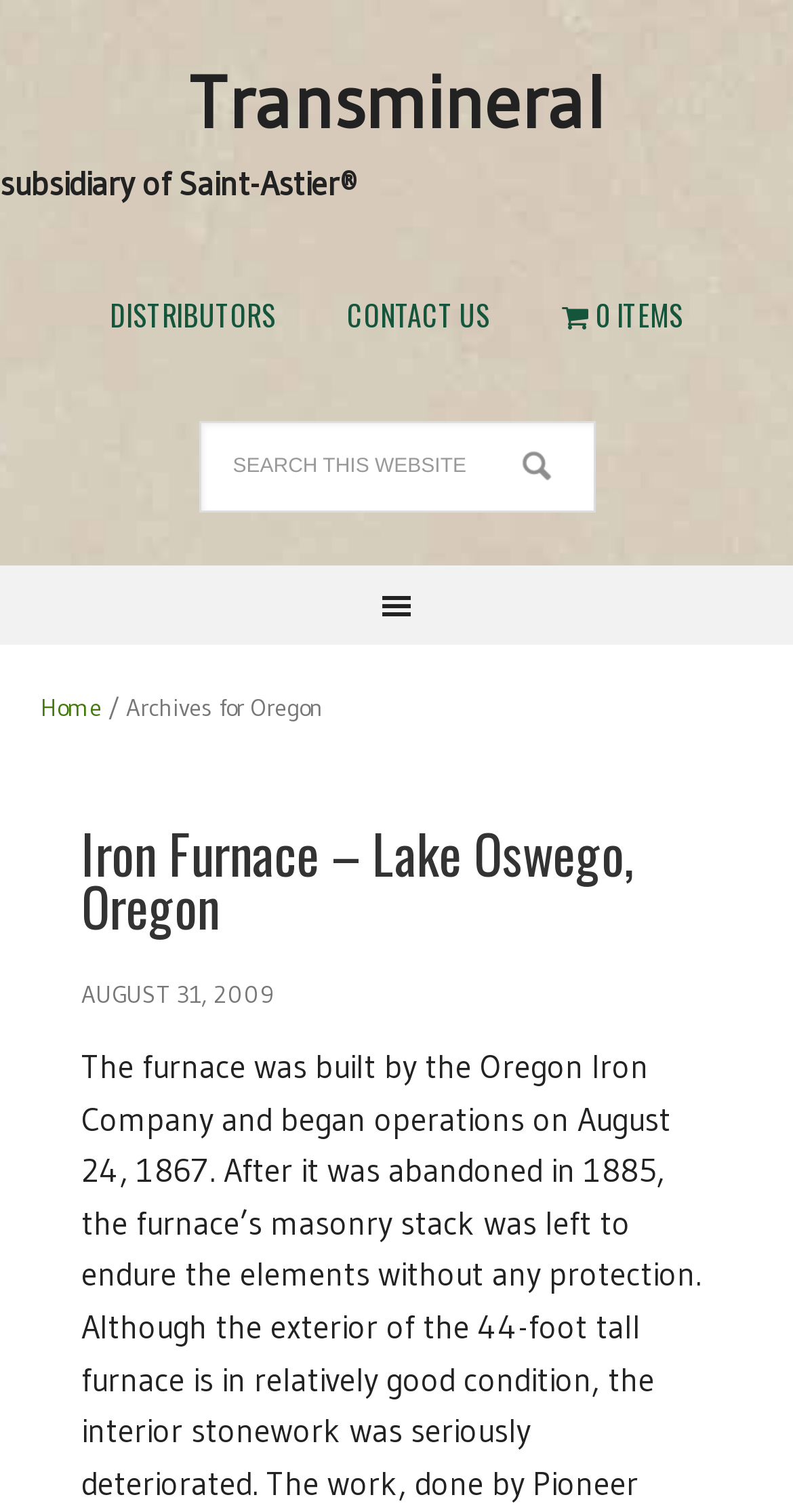Provide a single word or phrase answer to the question: 
What is the date of the latest article?

AUGUST 31, 2009